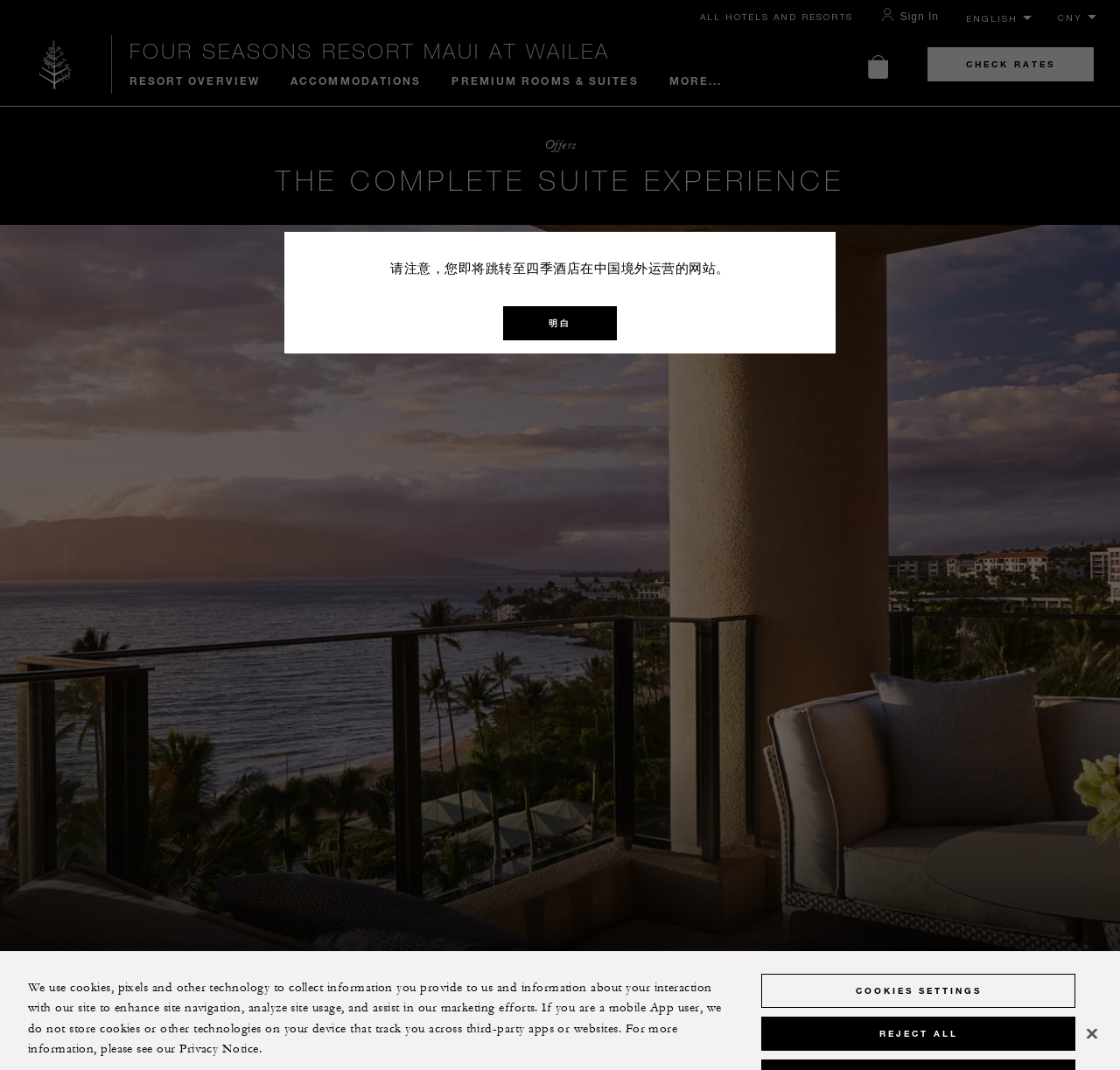Determine the bounding box coordinates of the clickable region to follow the instruction: "Check rates".

[0.828, 0.044, 0.977, 0.076]